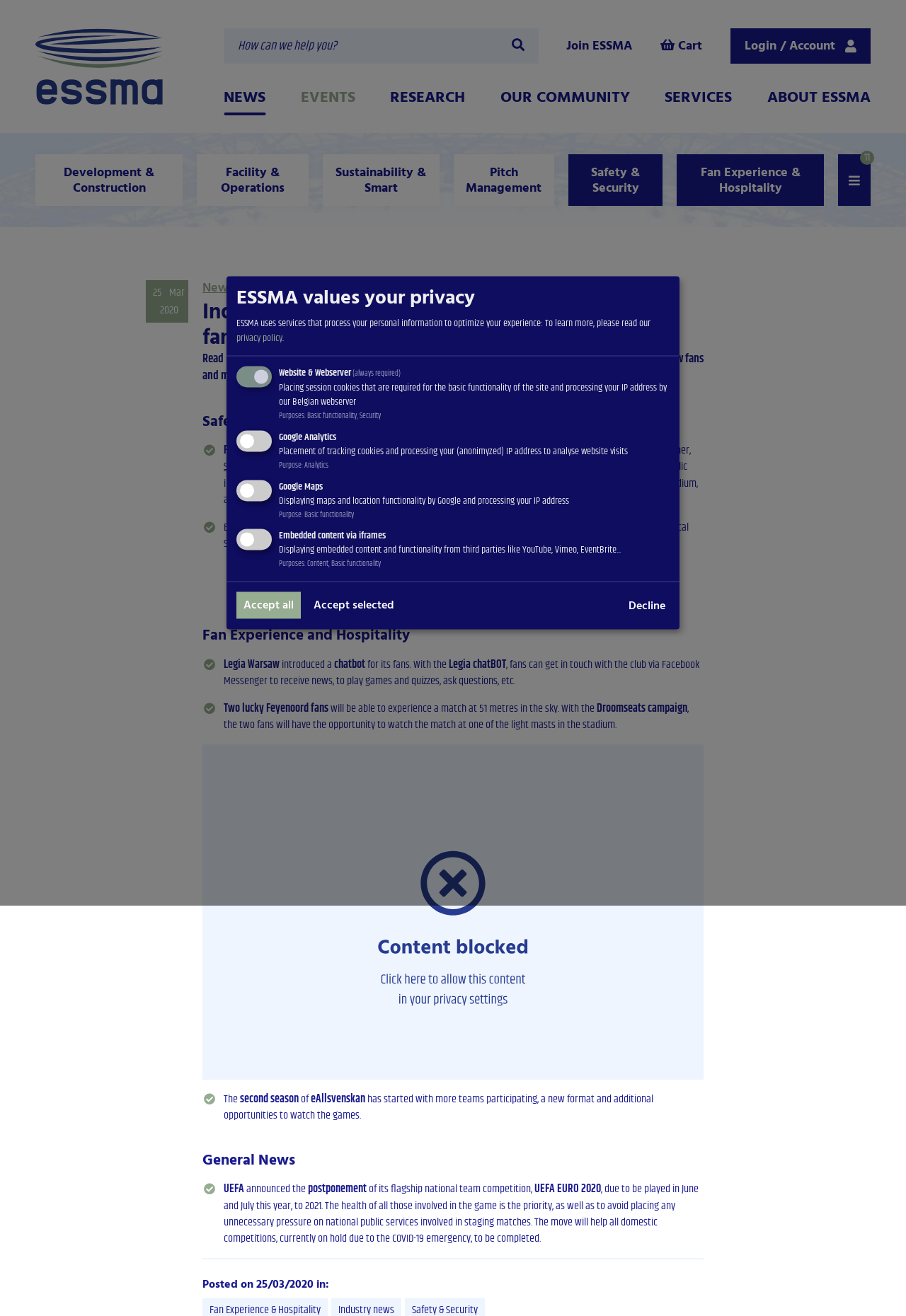Specify the bounding box coordinates of the region I need to click to perform the following instruction: "Search for something". The coordinates must be four float numbers in the range of 0 to 1, i.e., [left, top, right, bottom].

[0.247, 0.022, 0.549, 0.048]